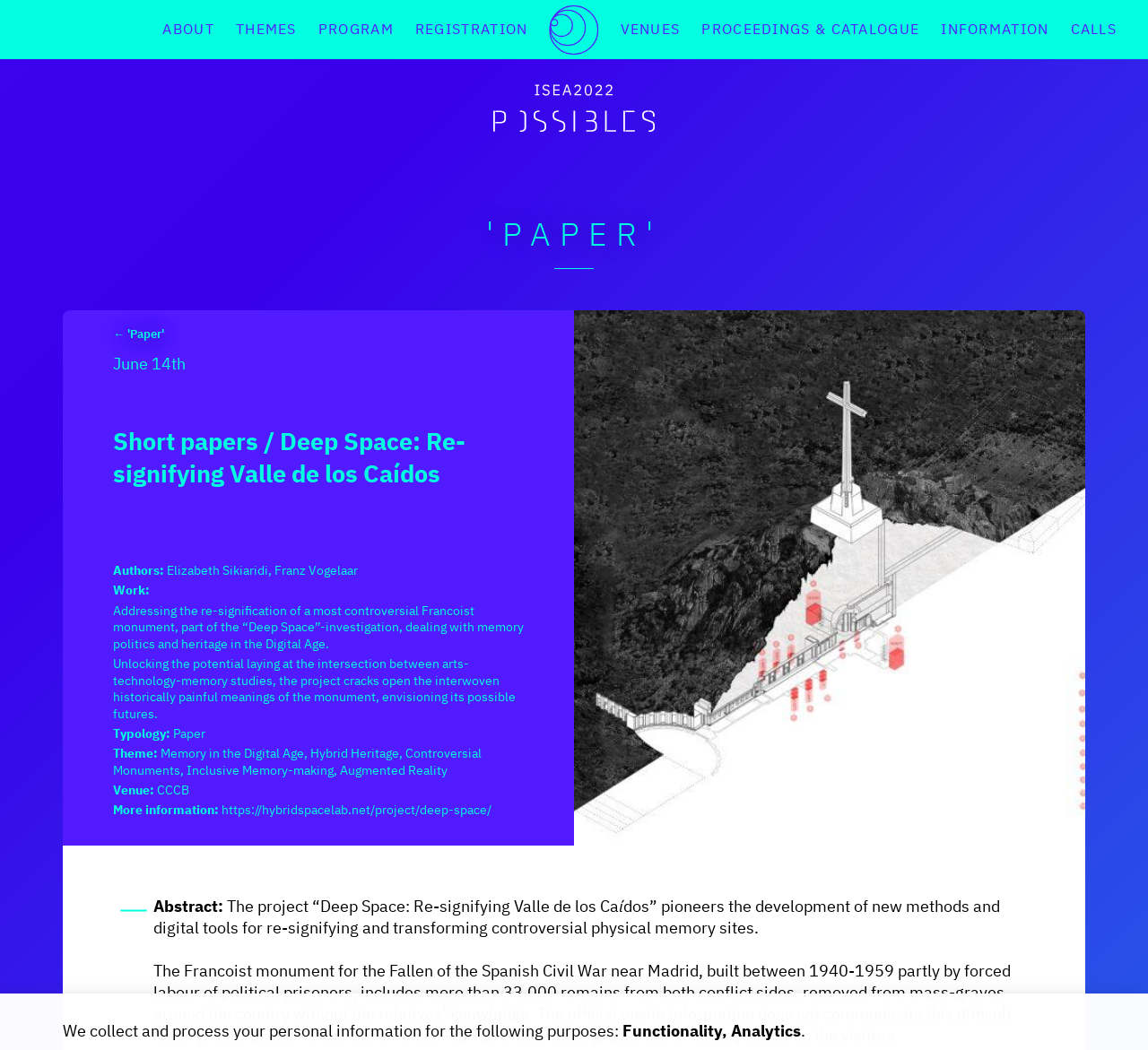What is the venue of the paper?
Could you give a comprehensive explanation in response to this question?

I found the answer by looking at the section that describes the paper, where it says 'Venue:' and lists the venue as CCCB.